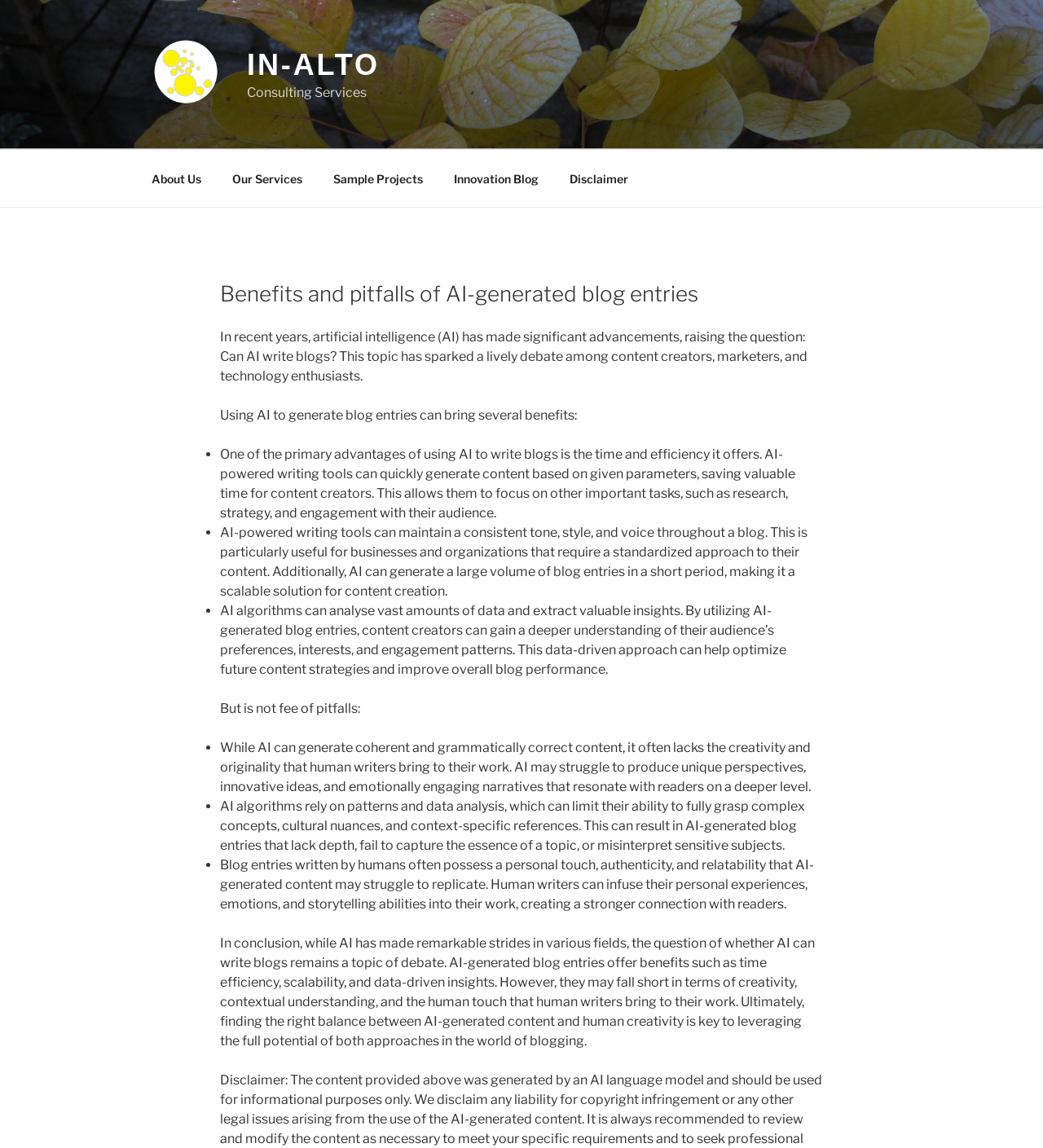Please provide a detailed answer to the question below by examining the image:
What is the purpose of AI algorithms in blog writing?

The webpage explains that AI algorithms can analyze vast amounts of data and extract valuable insights, which can help optimize future content strategies and improve overall blog performance.